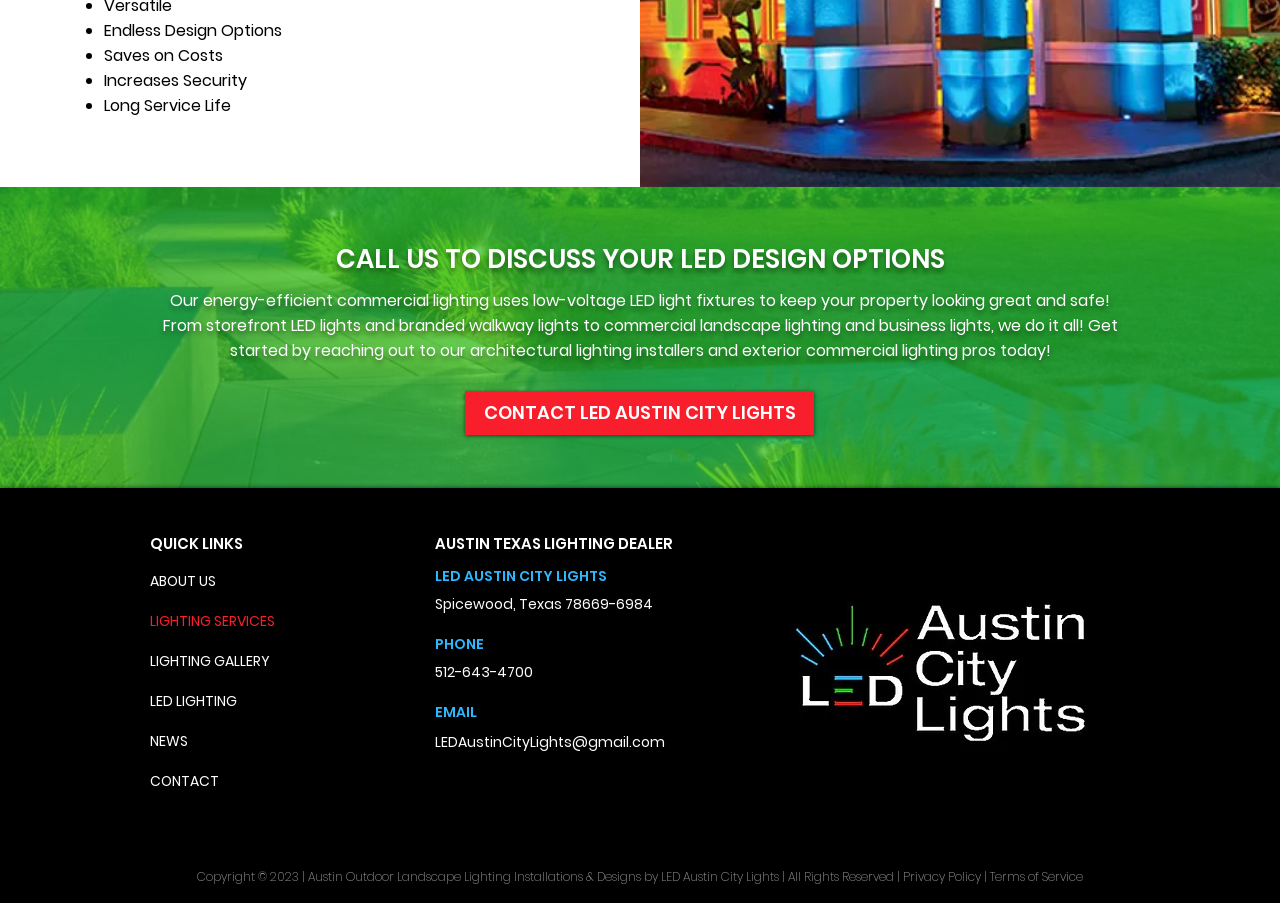Pinpoint the bounding box coordinates of the clickable area needed to execute the instruction: "Email LEDAustinCityLights@gmail.com". The coordinates should be specified as four float numbers between 0 and 1, i.e., [left, top, right, bottom].

[0.34, 0.813, 0.52, 0.831]